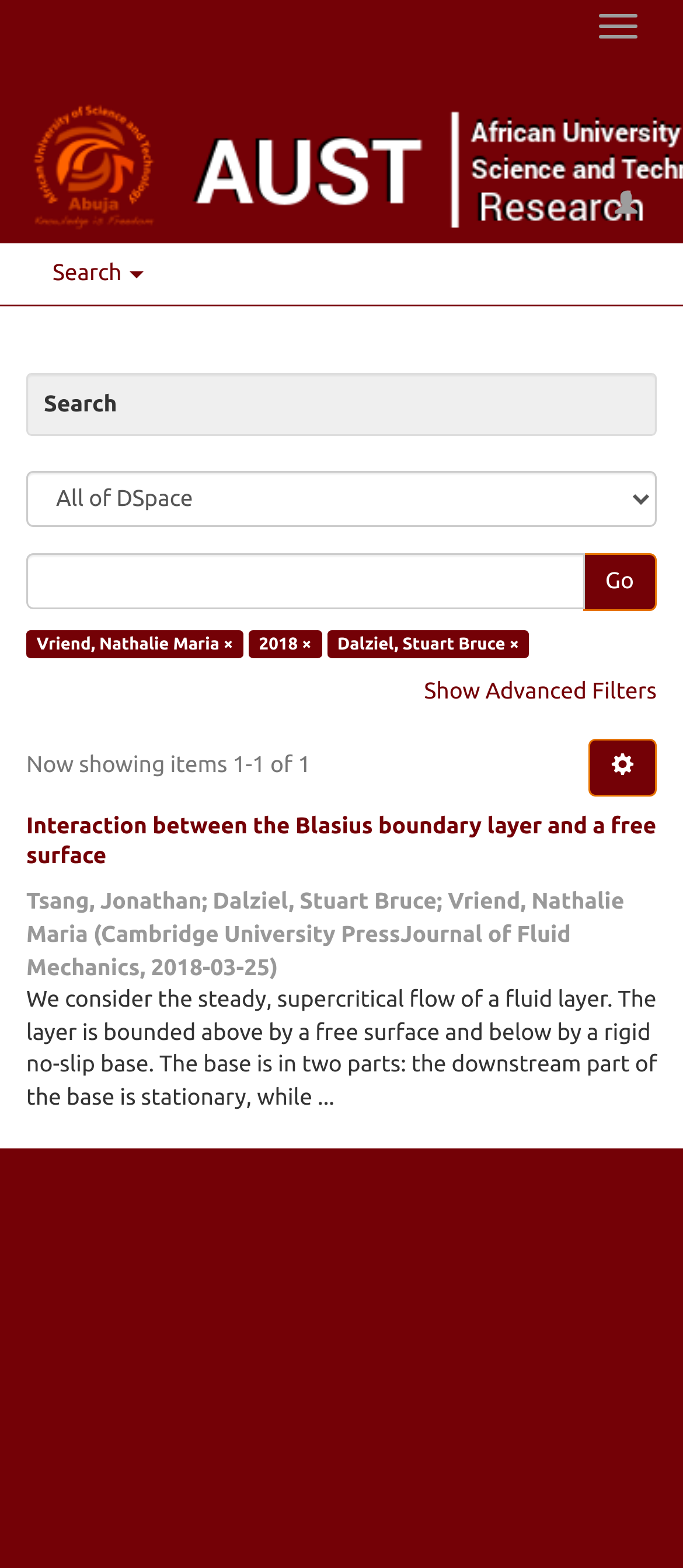What is the journal name of the article?
Please provide a single word or phrase as your answer based on the image.

Journal of Fluid Mechanics